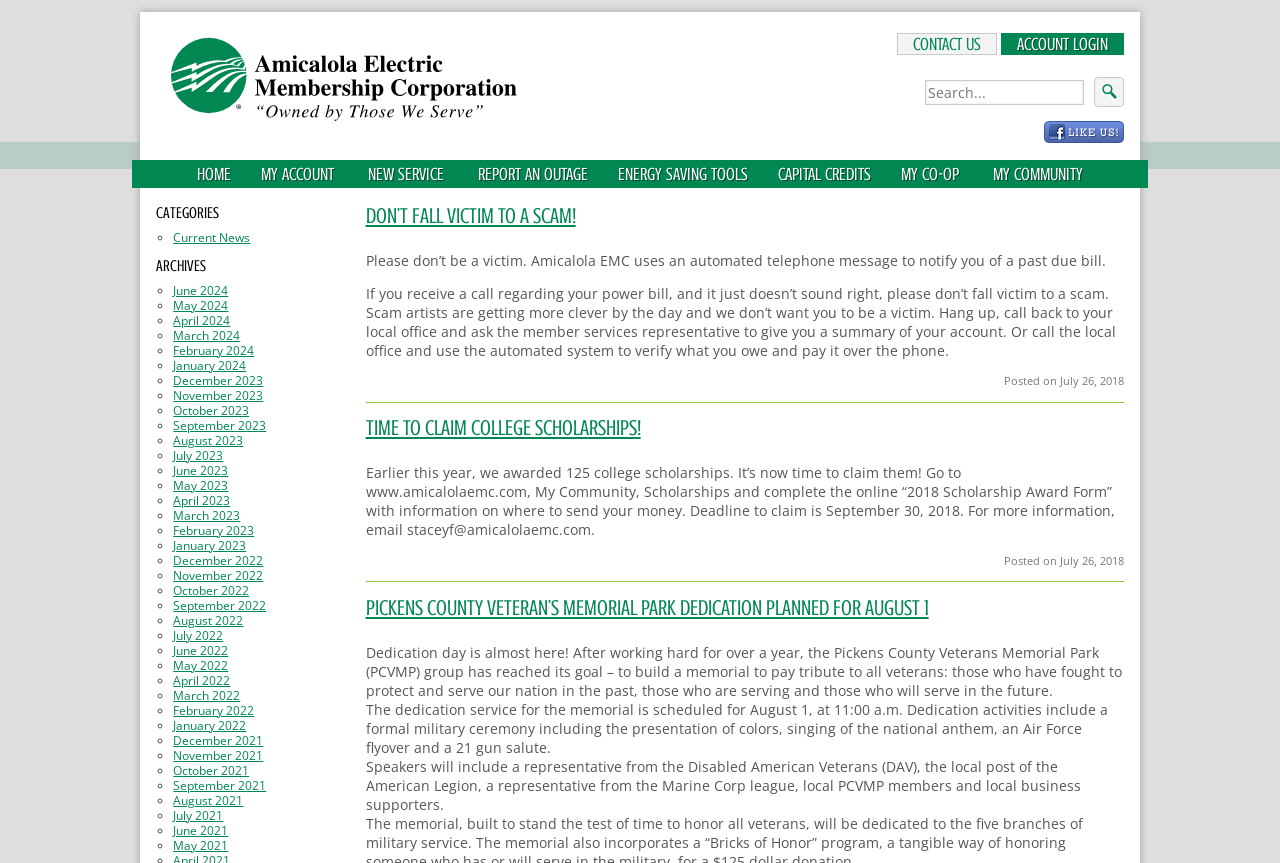How many college scholarships were awarded earlier this year?
Please interpret the details in the image and answer the question thoroughly.

I found the answer by reading the text under the heading 'TIME TO CLAIM COLLEGE SCHOLARSHIPS!'. It says 'Earlier this year, we awarded 125 college scholarships.'.